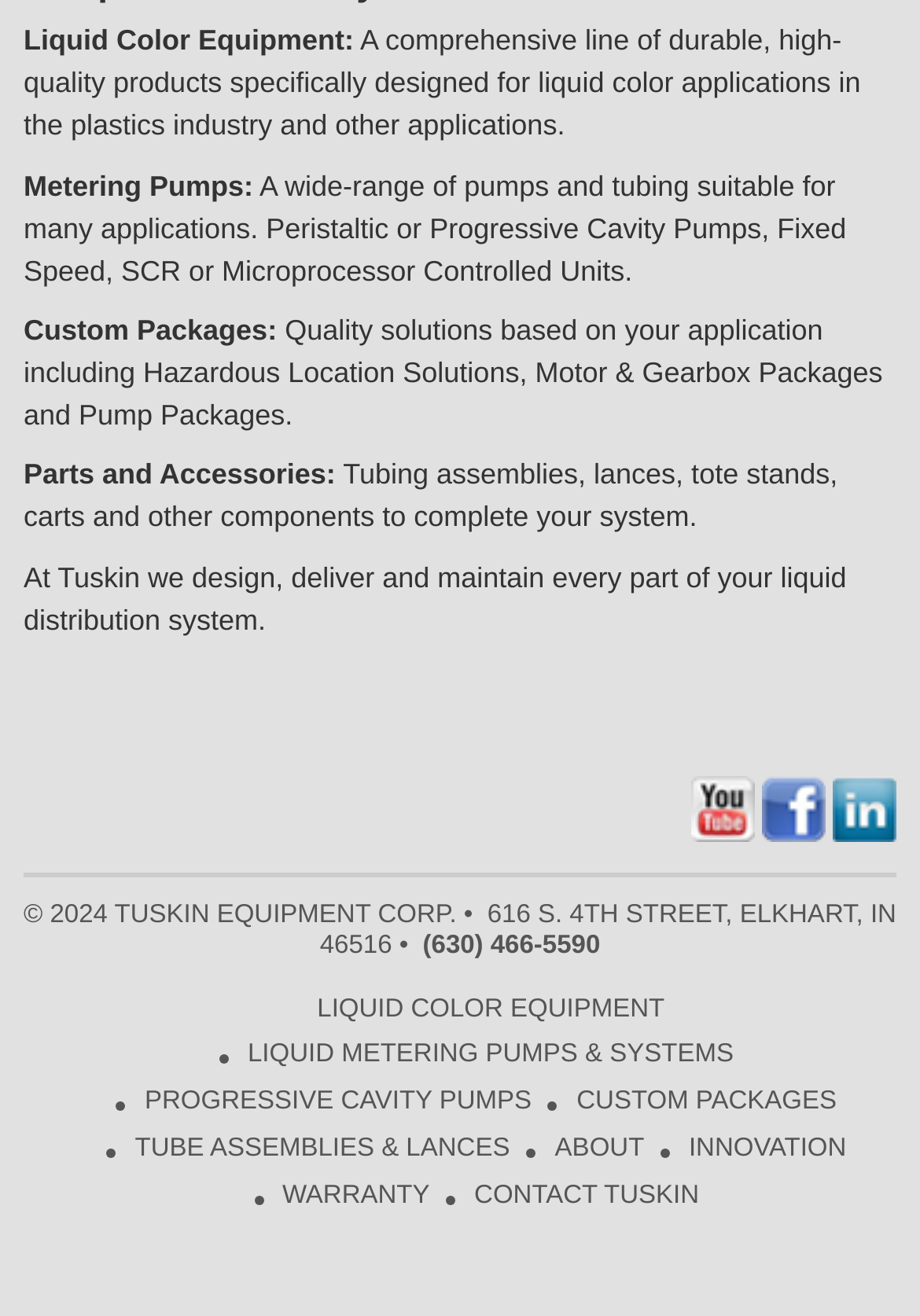Give a one-word or one-phrase response to the question:
What is the address of the company?

616 S. 4TH STREET, ELKHART, IN 46516